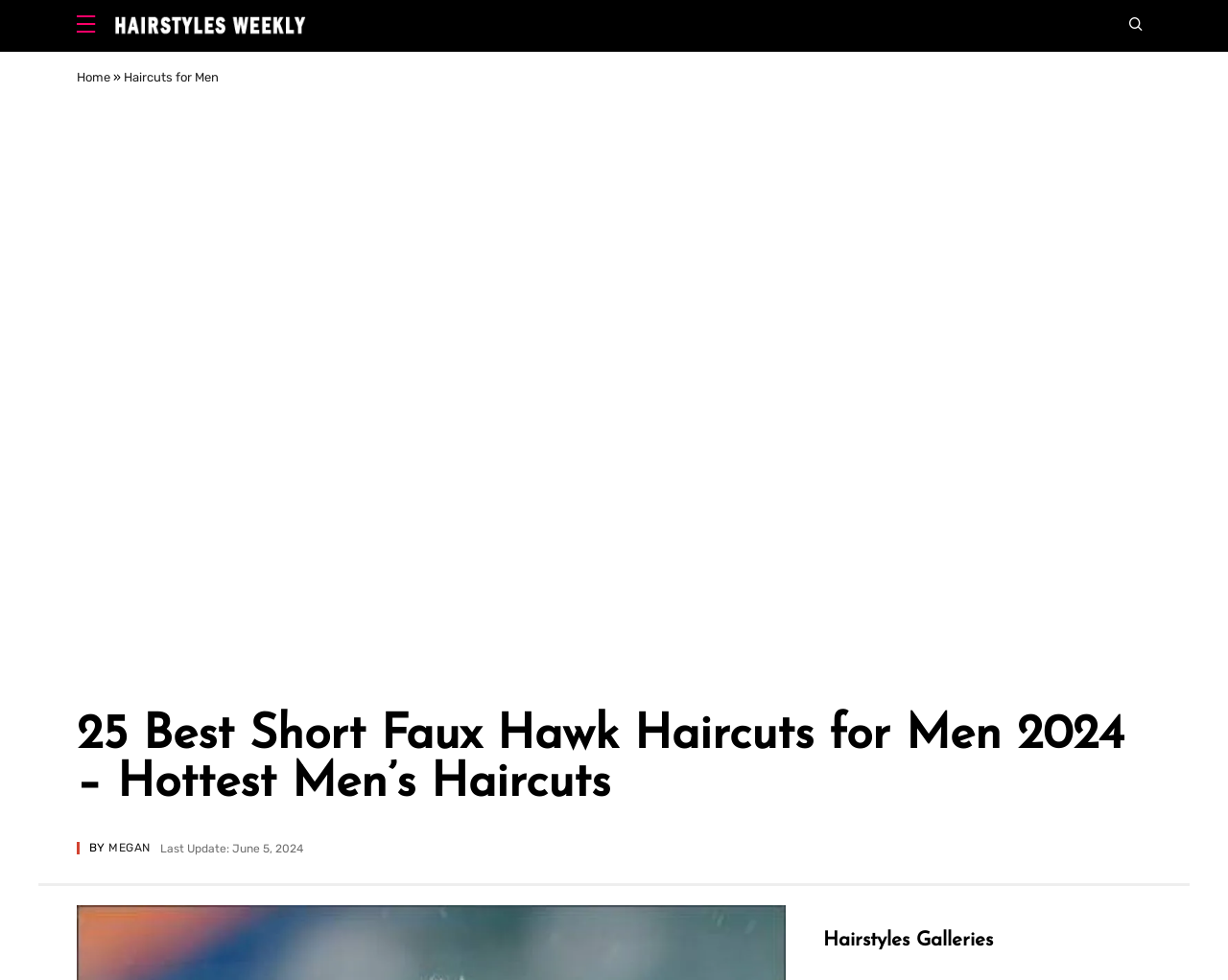Can you find and provide the title of the webpage?

25 Best Short Faux Hawk Haircuts for Men 2024 – Hottest Men’s Haircuts